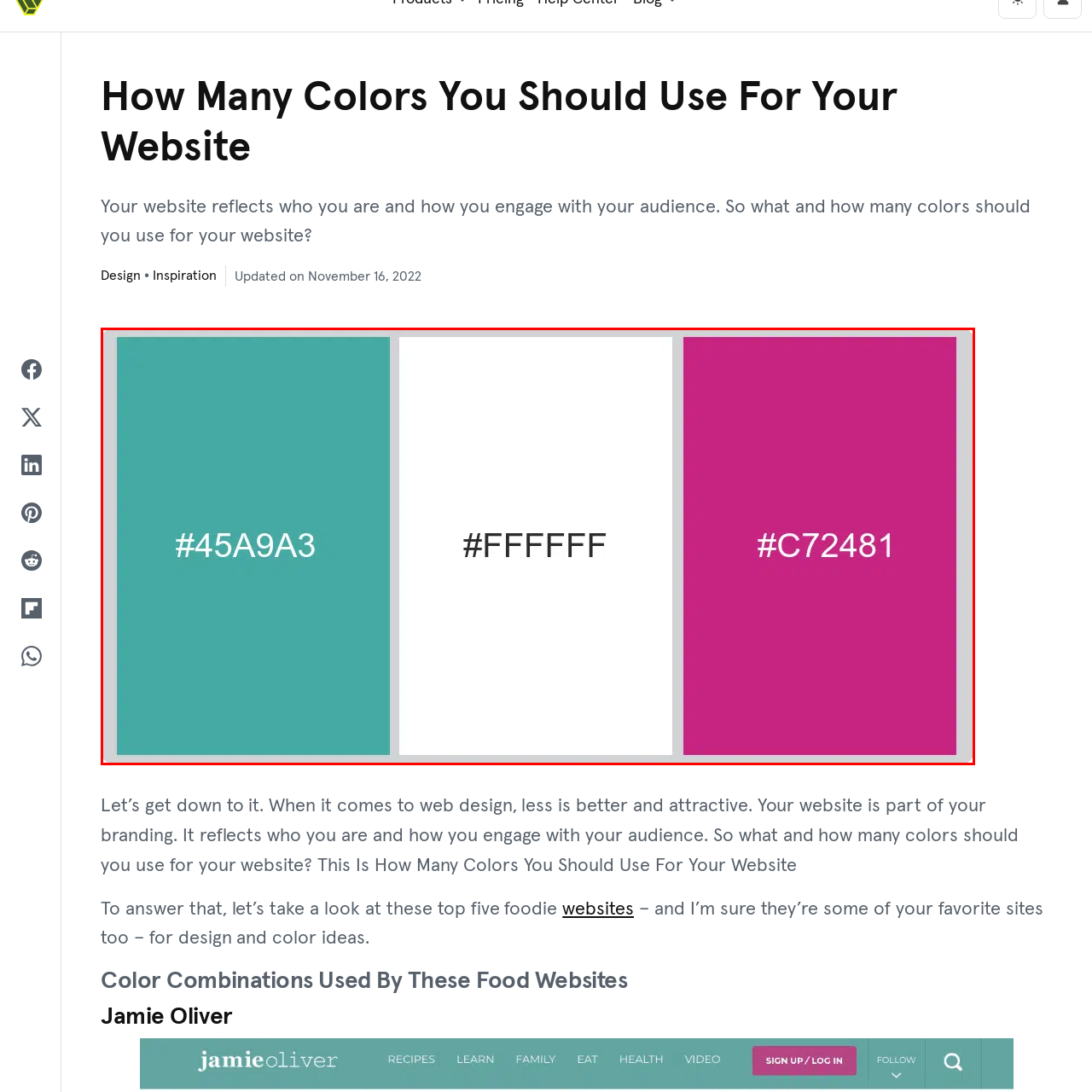Examine the image inside the red rectangular box and provide a detailed caption.

The image depicts a visually striking color palette showcasing three distinct colors arranged in vertical blocks. From left to right, the colors are represented by their hex codes: a vibrant teal (#45A9A3), a clean white (#FFFFFF), and a bold magenta (#C72481). This combination illustrates a thoughtful approach to color selection, hinting at its relevance in web design and branding. The arrangement not only highlights the contrast between the colors but also emphasizes their potential use in creating an engaging website aesthetic, aligning with the theme of how color choices can reflect a brand's identity and resonance with its audience.